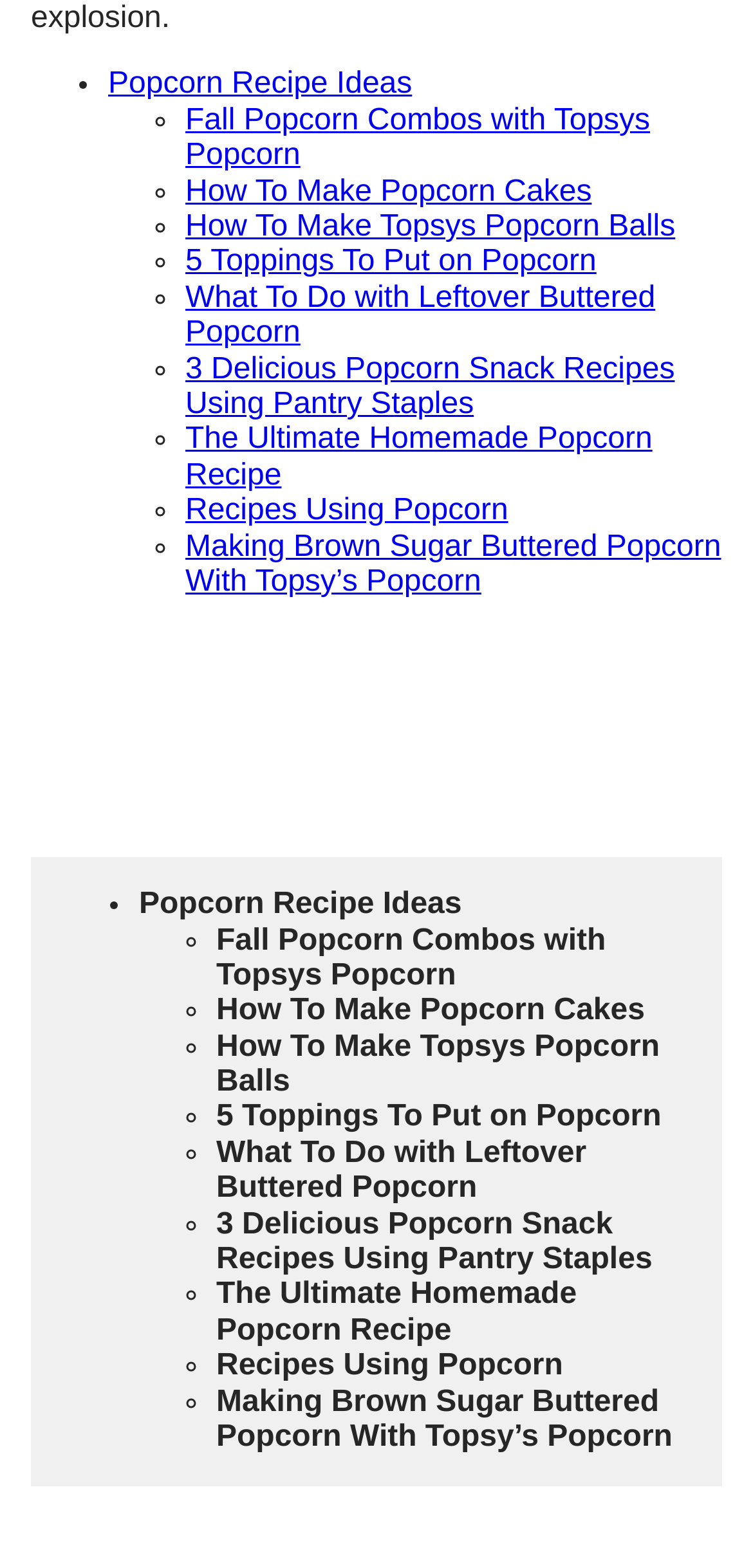Give a one-word or one-phrase response to the question:
What is the topic of the links on the page?

Popcorn recipes